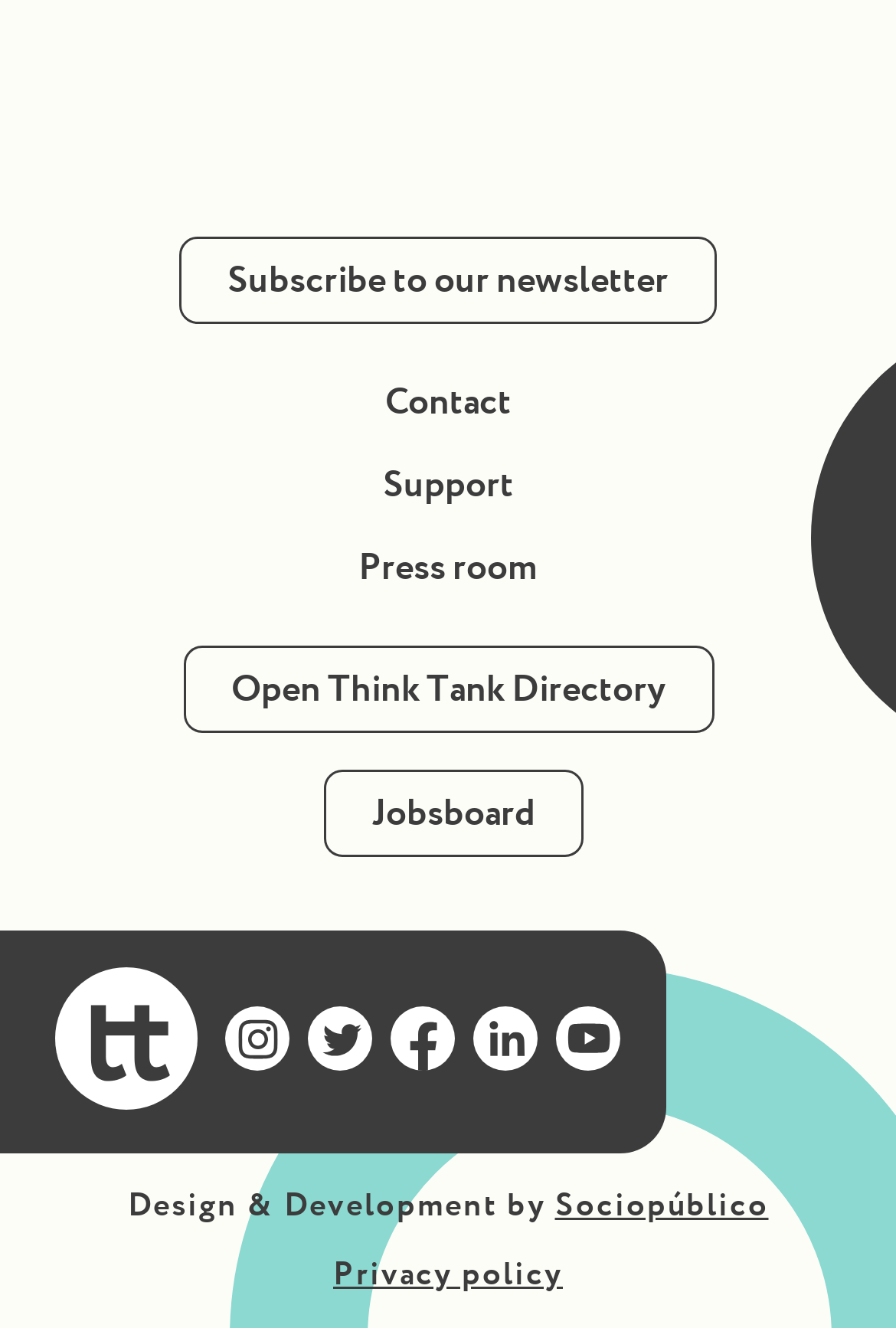Please answer the following question using a single word or phrase: What is the last link in the footer section?

Privacy policy